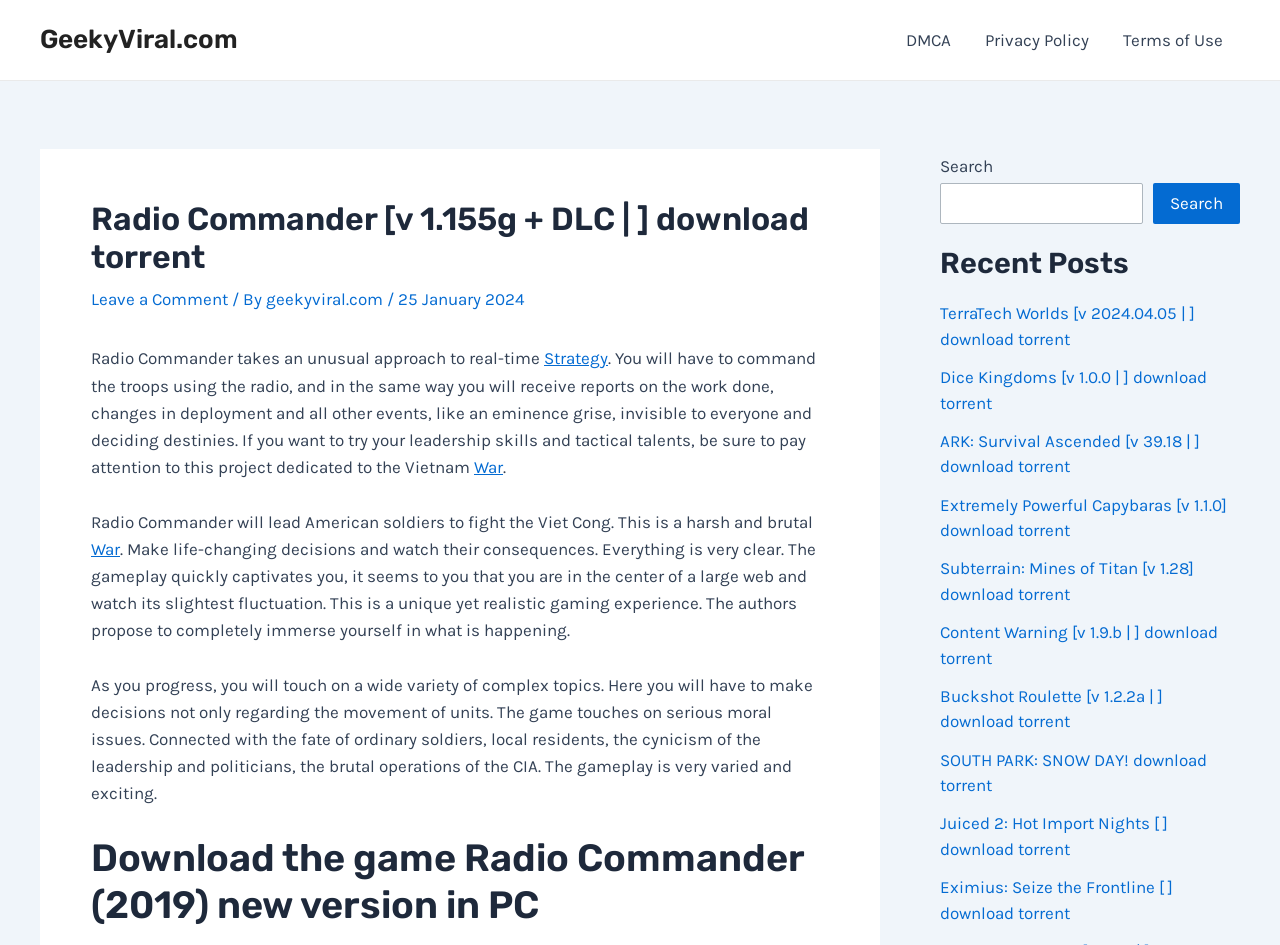Predict the bounding box of the UI element that fits this description: "Strategy".

[0.425, 0.369, 0.475, 0.39]